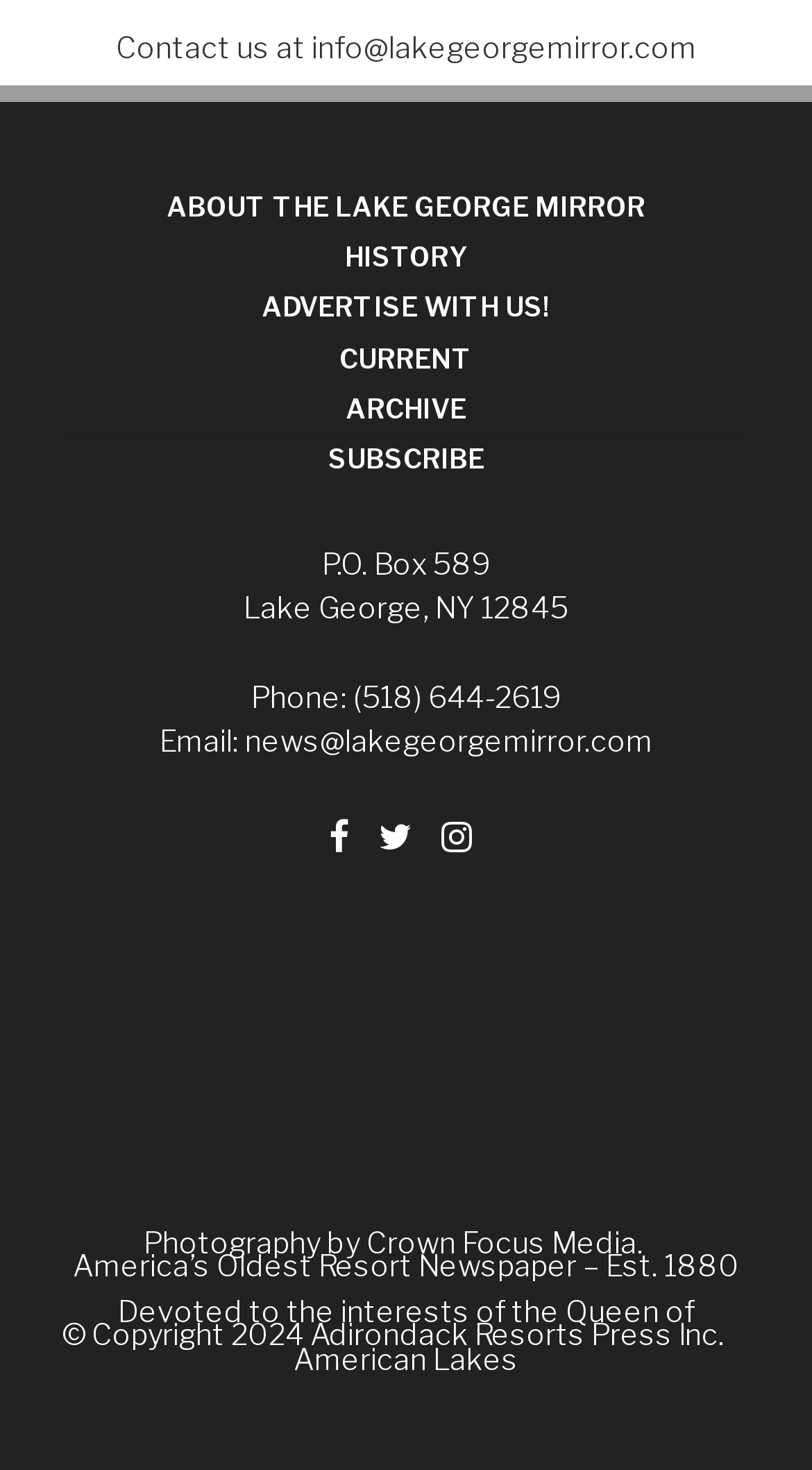Find the bounding box coordinates of the area that needs to be clicked in order to achieve the following instruction: "Visit the about page". The coordinates should be specified as four float numbers between 0 and 1, i.e., [left, top, right, bottom].

[0.205, 0.131, 0.795, 0.152]